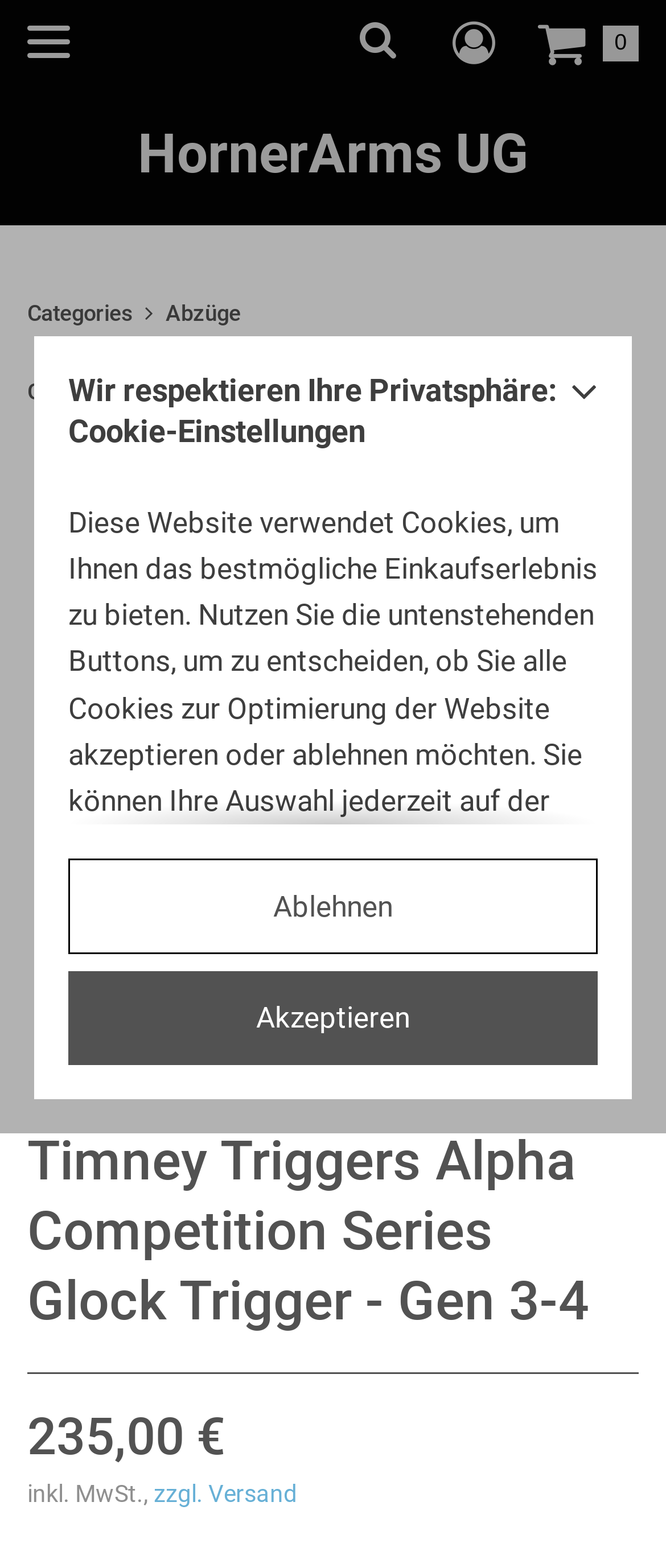What is the name of the company that sells the product?
Answer the question with detailed information derived from the image.

I found the link 'HornerArms UG' at the top of the page, which is likely the name of the company that sells the product, as it is a prominent element on the page.